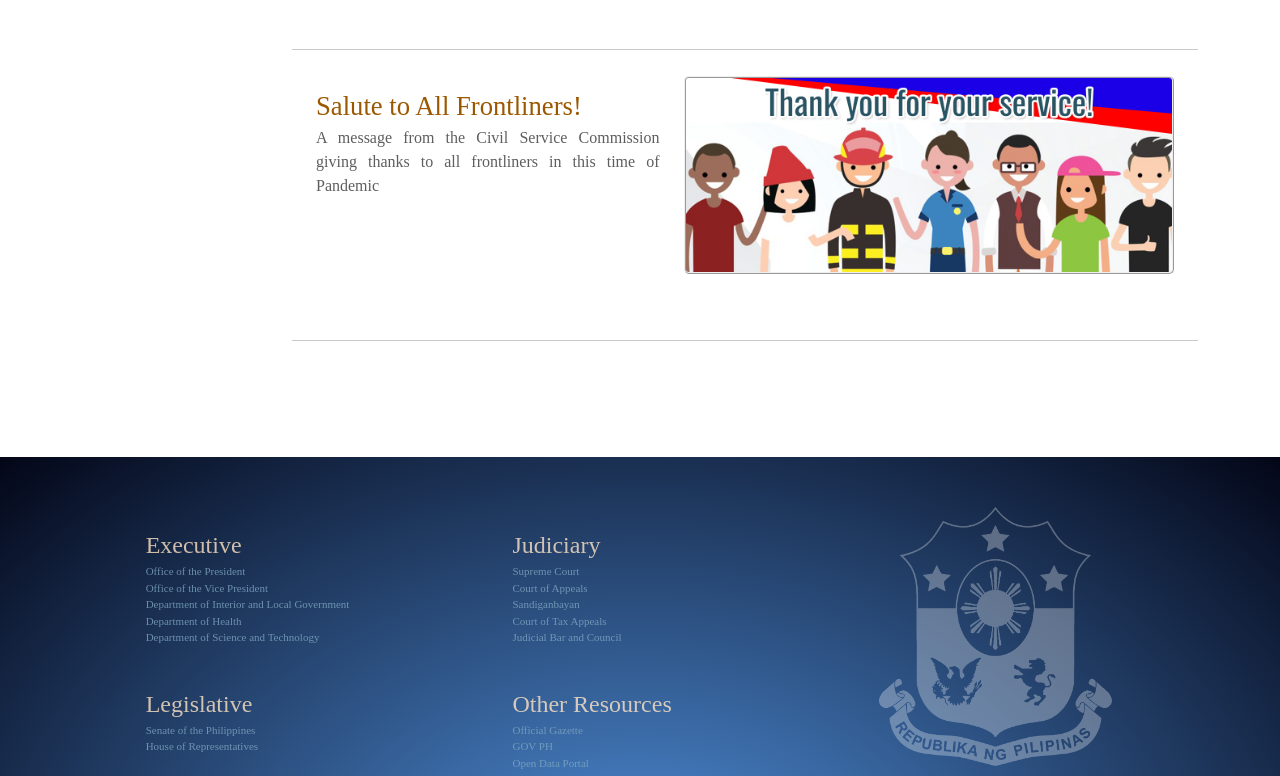Determine the bounding box coordinates of the clickable region to follow the instruction: "Visit the Open Data Portal".

[0.4, 0.975, 0.46, 0.991]